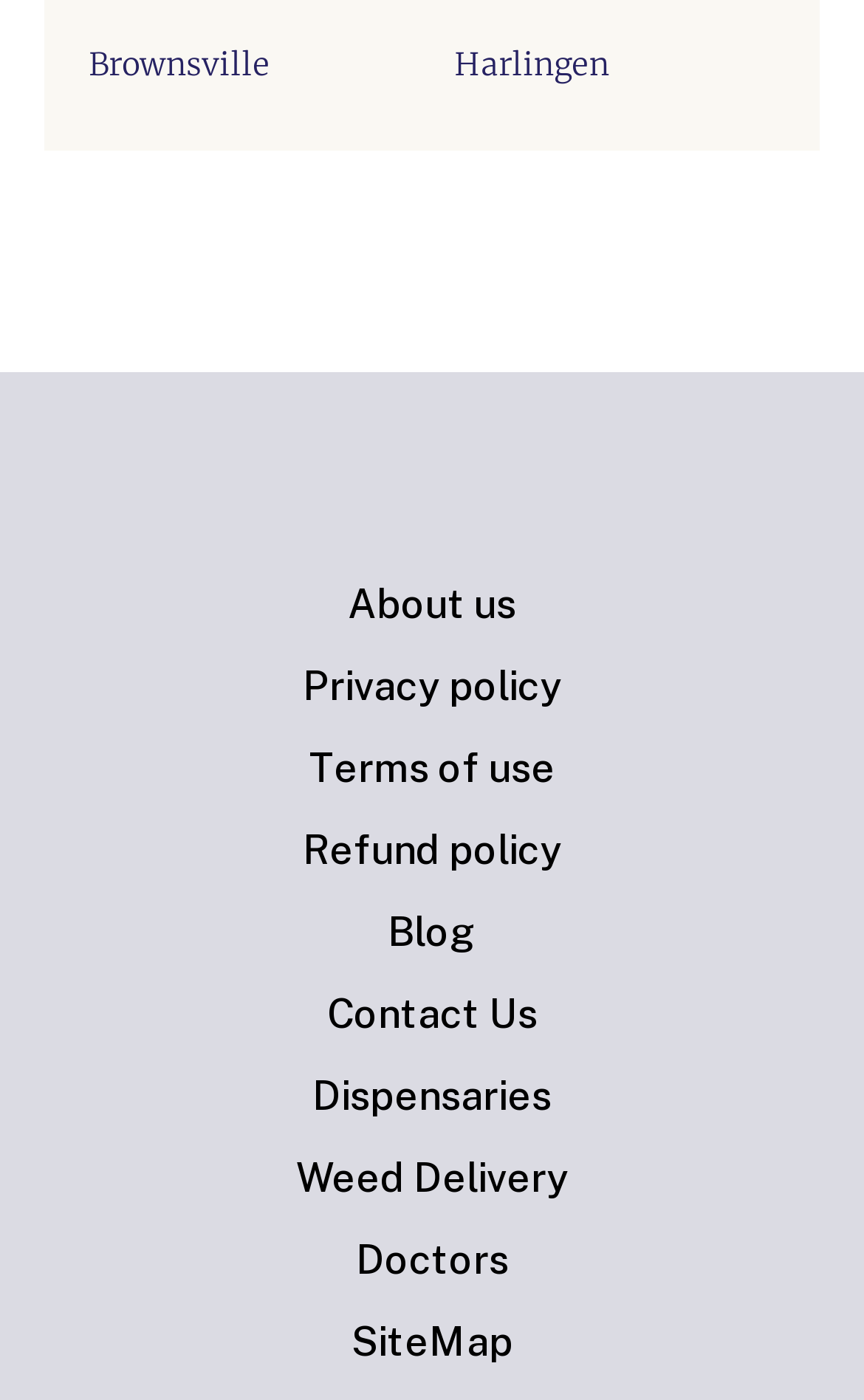Identify the bounding box coordinates of the element that should be clicked to fulfill this task: "Go to About us". The coordinates should be provided as four float numbers between 0 and 1, i.e., [left, top, right, bottom].

[0.342, 0.414, 0.658, 0.447]